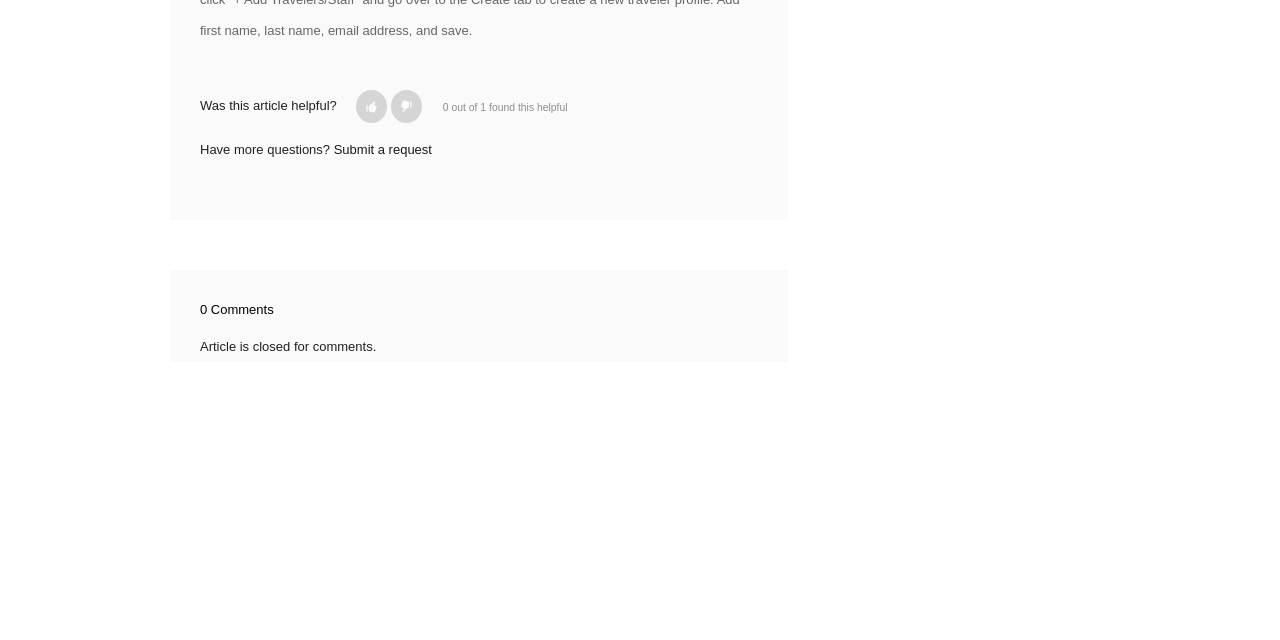Calculate the bounding box coordinates of the UI element given the description: "Submit a request".

[0.261, 0.223, 0.337, 0.246]